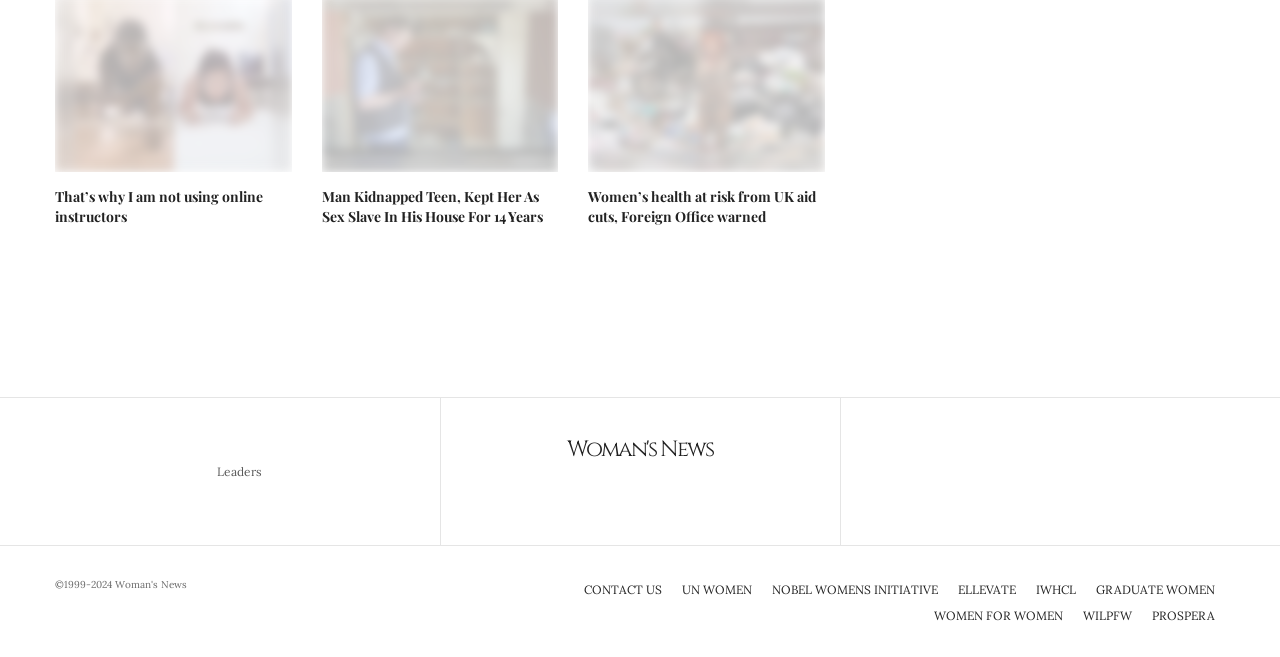Pinpoint the bounding box coordinates of the clickable area necessary to execute the following instruction: "Learn about the kidnapping case". The coordinates should be given as four float numbers between 0 and 1, namely [left, top, right, bottom].

[0.251, 0.285, 0.424, 0.344]